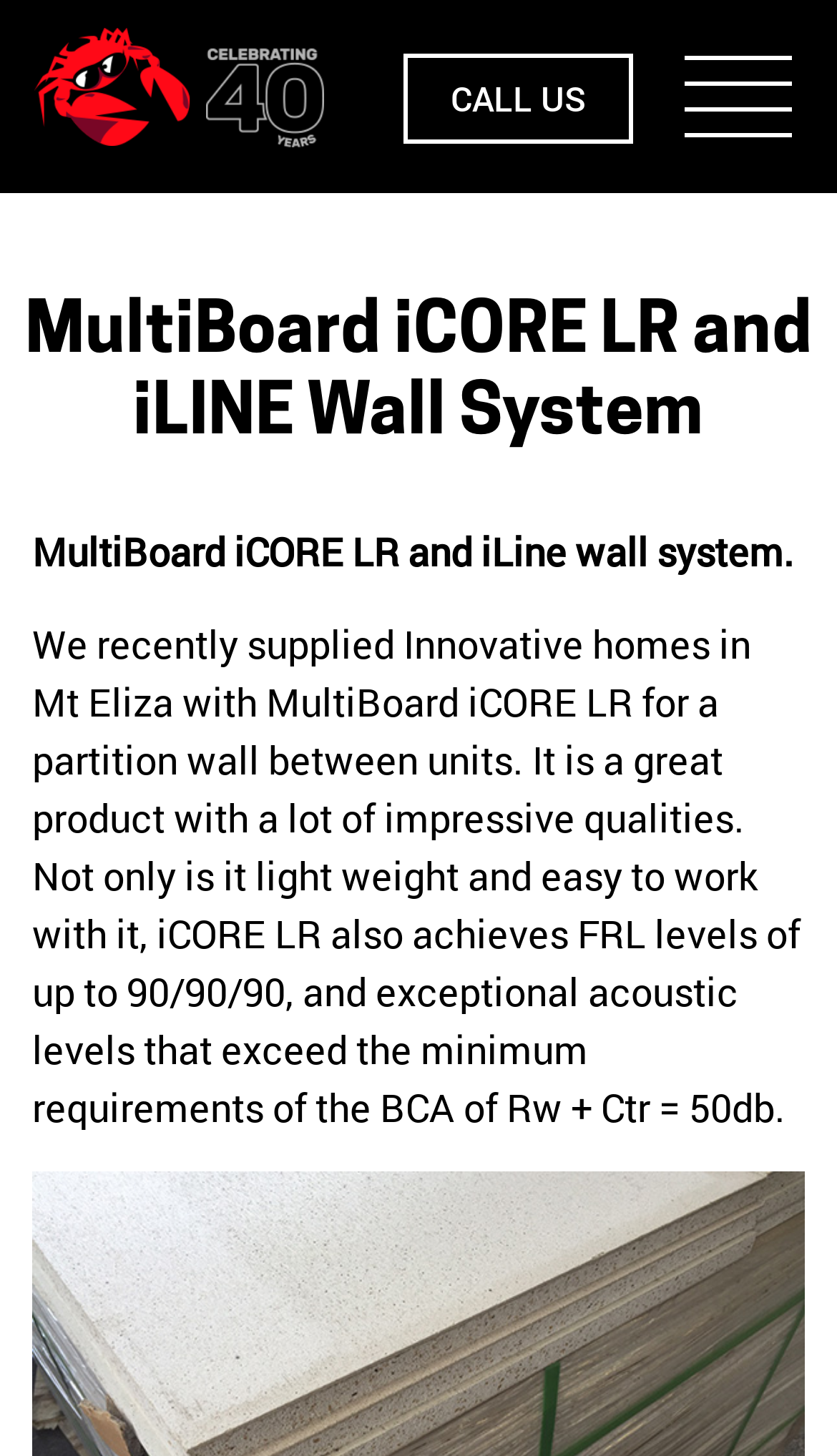Based on the image, please respond to the question with as much detail as possible:
What is the product discussed on this webpage?

Based on the webpage content, specifically the static text 'MultiBoard iCORE LR and iLine wall system.', it is clear that the product being discussed is MultiBoard iCORE LR.